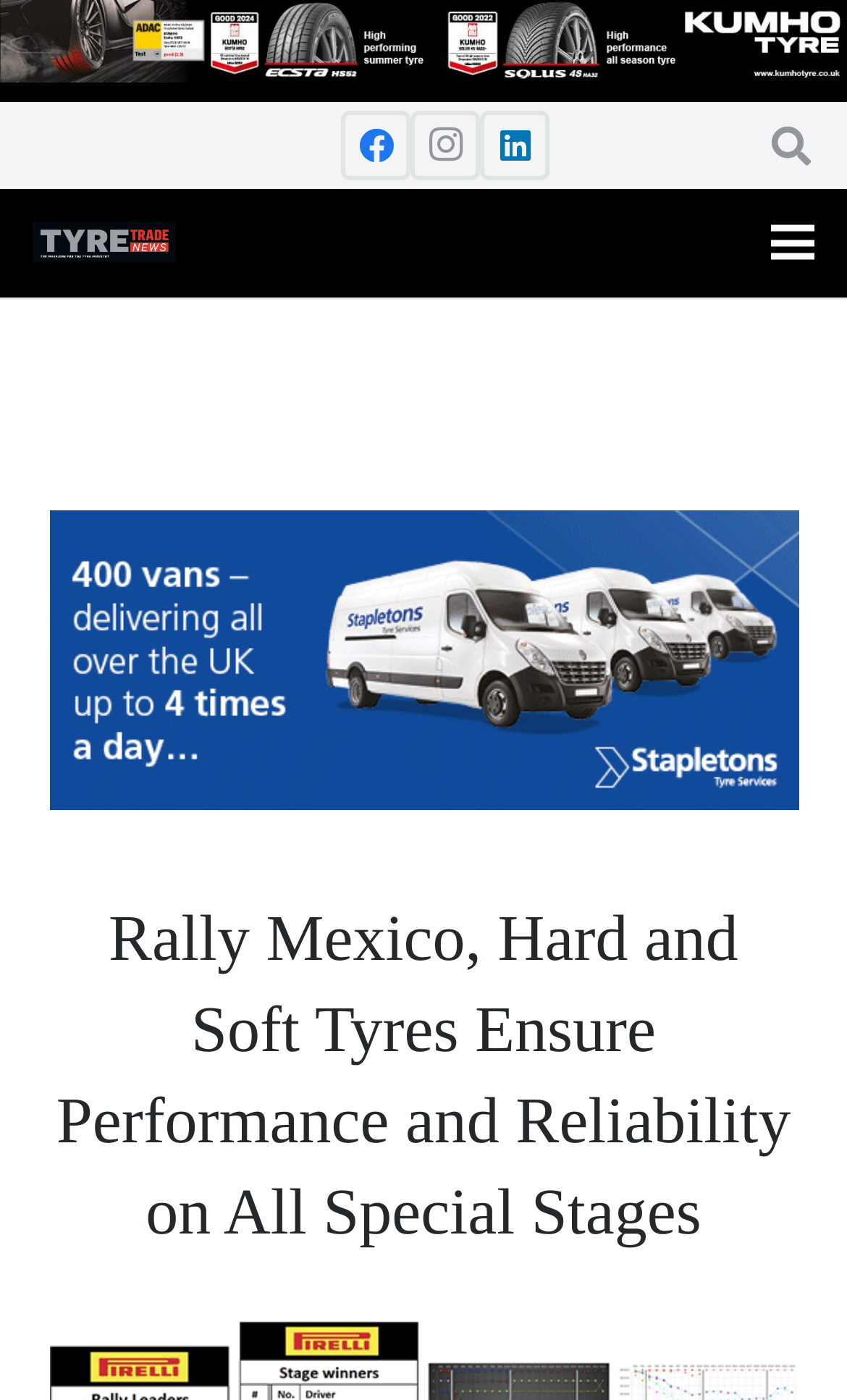Provide the bounding box coordinates of the HTML element this sentence describes: "aria-label="Menu"". The bounding box coordinates consist of four float numbers between 0 and 1, i.e., [left, top, right, bottom].

[0.879, 0.134, 0.992, 0.212]